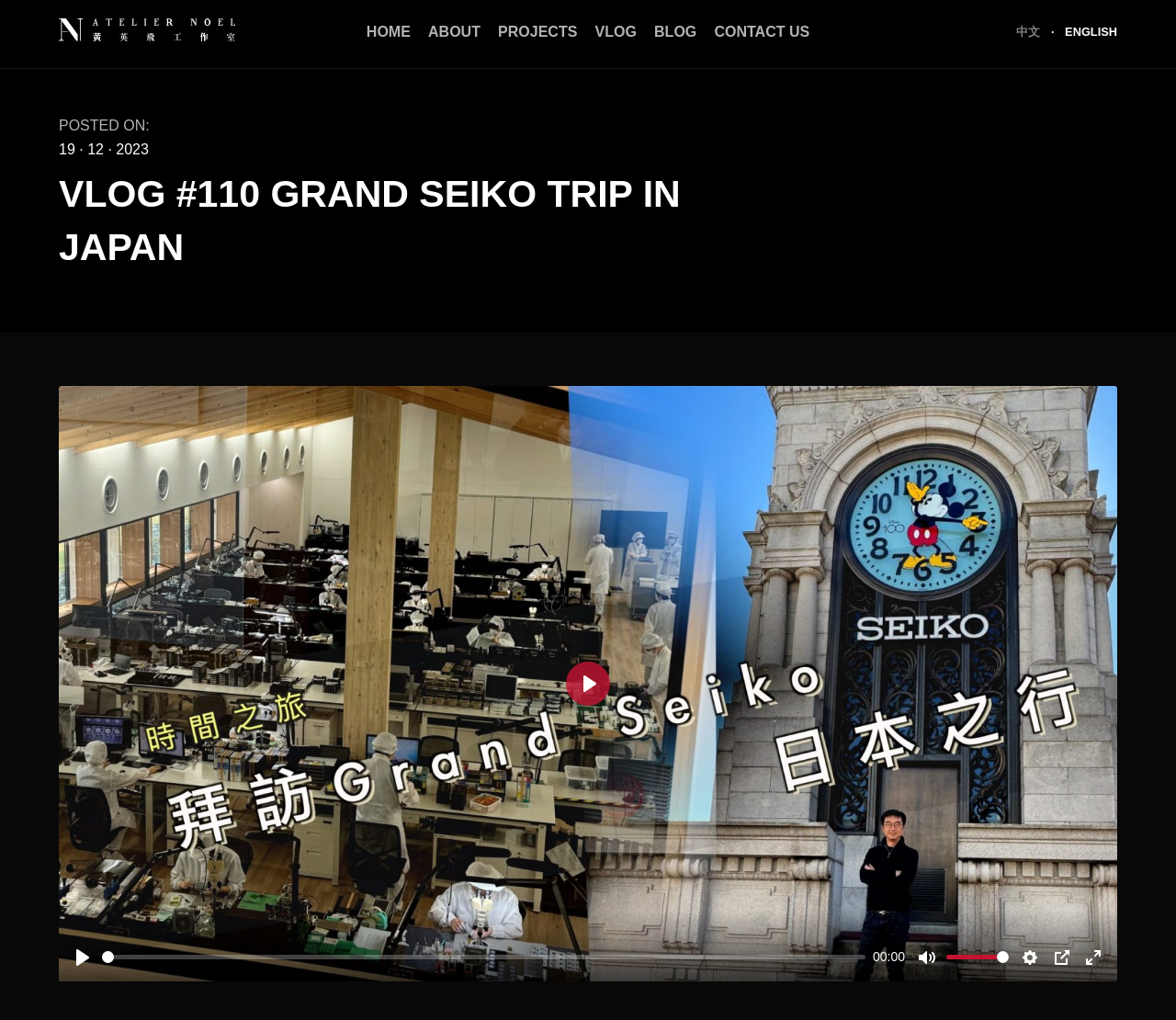How many languages are available on the website?
Please provide a detailed and comprehensive answer to the question.

The website provides an option to switch between two languages, which are Chinese and English. This can be found at the top right corner of the webpage.